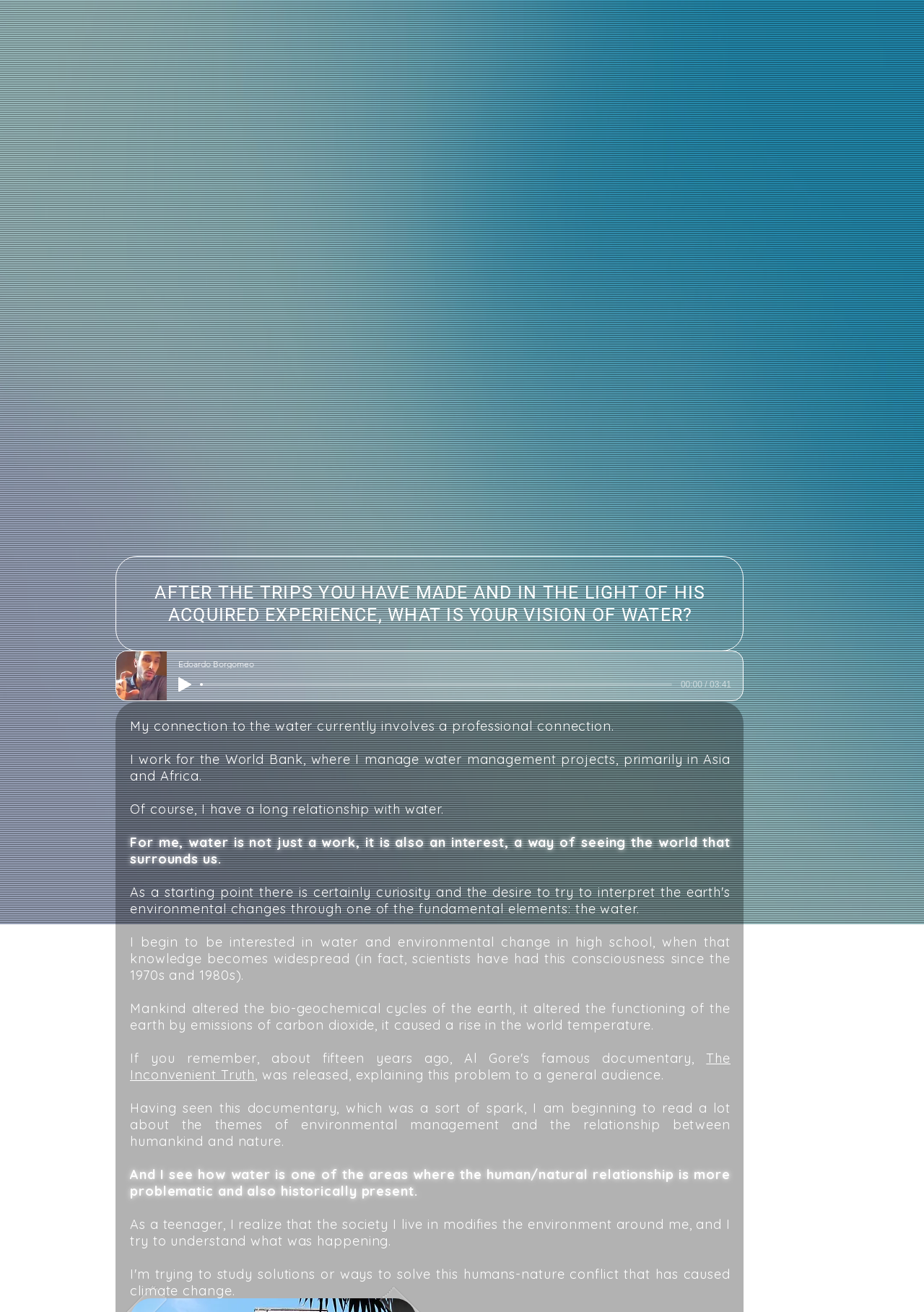Give a concise answer using only one word or phrase for this question:
What organization did Edoardo Borgomeo collaborate with?

Food and Agriculture Organization of the United Nations